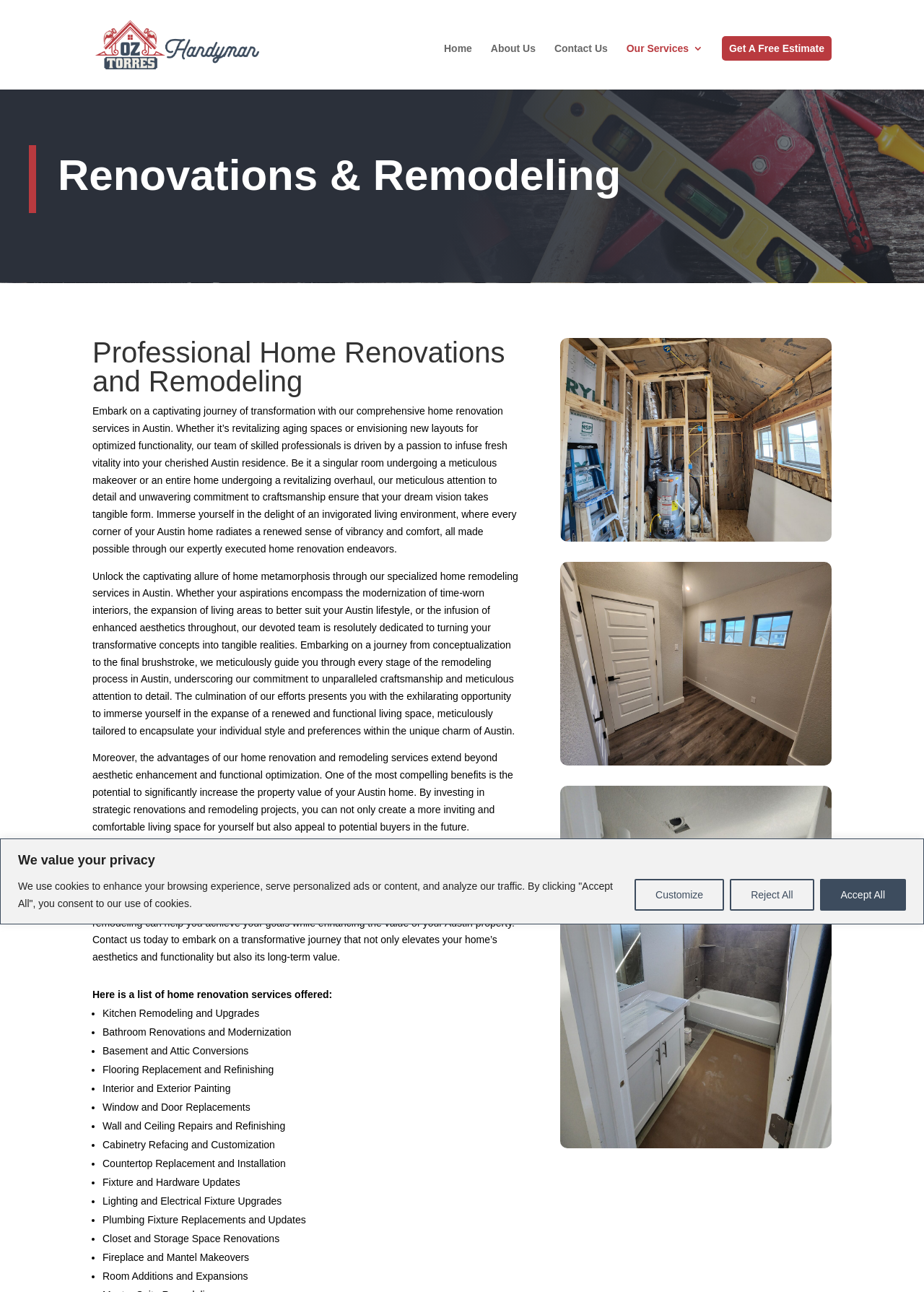What is the benefit of investing in home renovation and remodeling?
Provide an in-depth and detailed explanation in response to the question.

According to the webpage content, one of the benefits of investing in home renovation and remodeling is that it can significantly increase the property value of the home, making it more desirable and attractive in the real estate market.